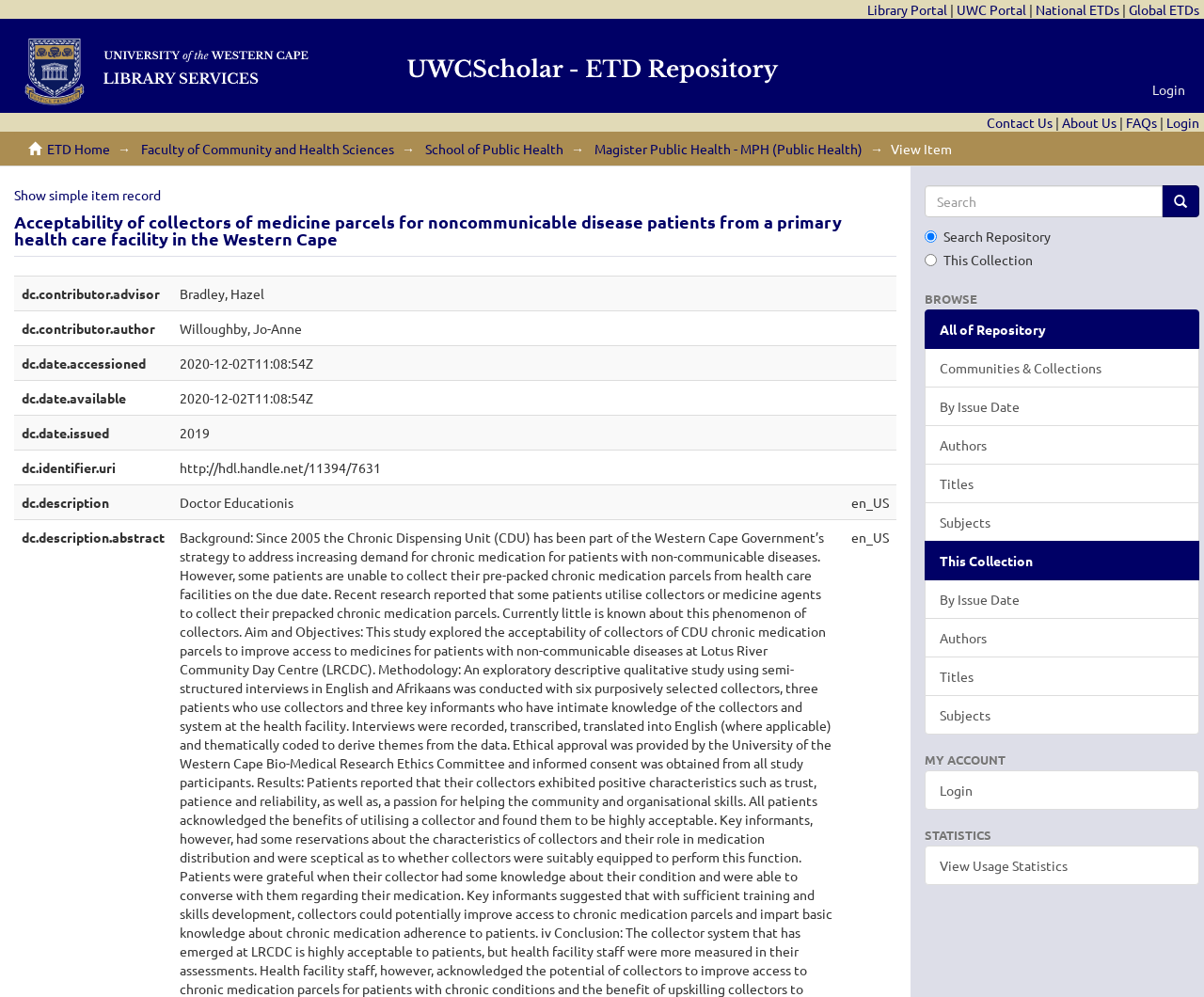Please mark the bounding box coordinates of the area that should be clicked to carry out the instruction: "Click on the 'Library Portal' link".

[0.72, 0.001, 0.787, 0.018]